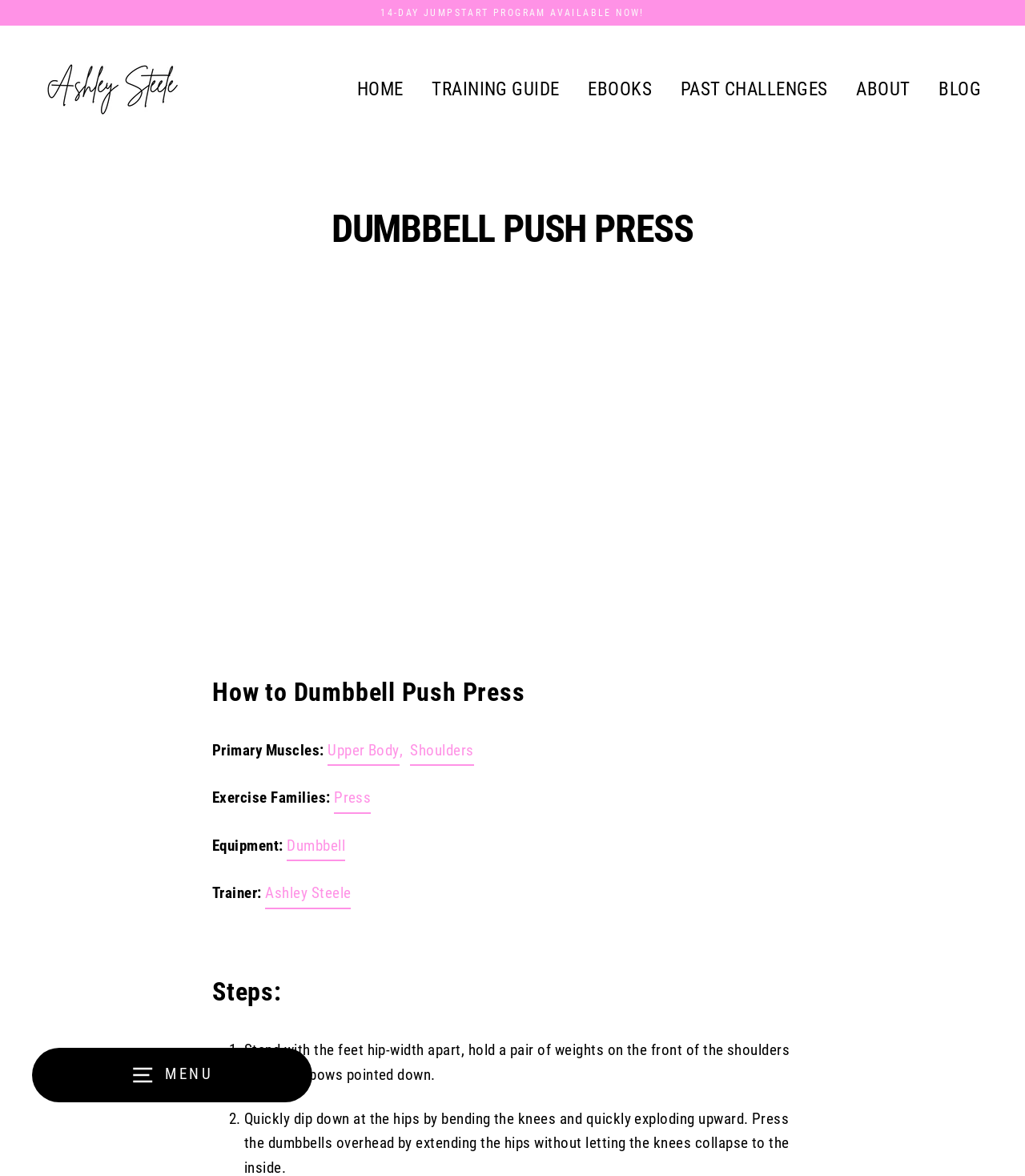Indicate the bounding box coordinates of the element that needs to be clicked to satisfy the following instruction: "Click the 'Ashley Steele' link". The coordinates should be four float numbers between 0 and 1, i.e., [left, top, right, bottom].

[0.031, 0.051, 0.188, 0.101]